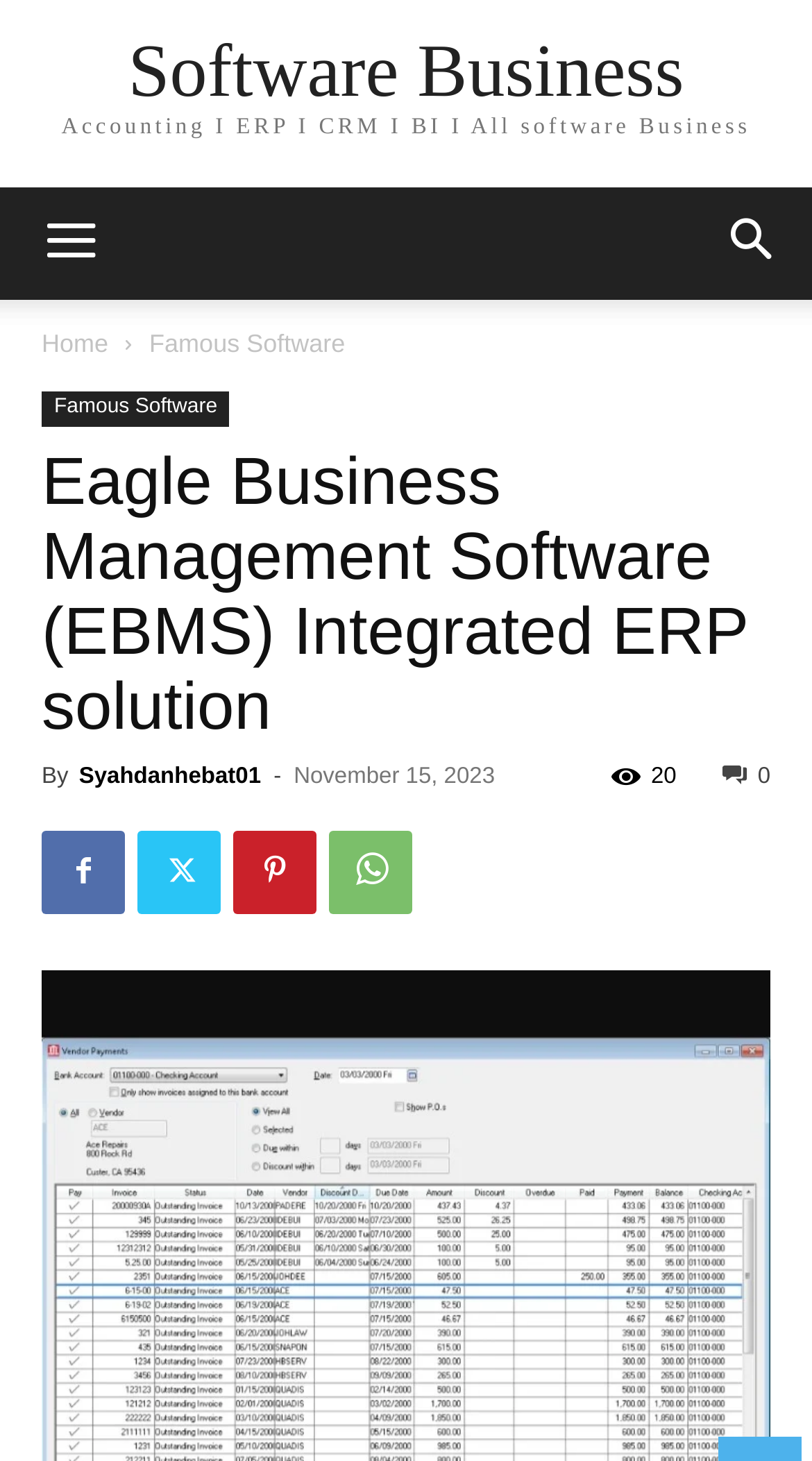What are the categories of software listed?
Can you provide a detailed and comprehensive answer to the question?

I found the answer by looking at the StaticText element with the text 'Accounting I ERP I CRM I BI I All software Business'. This text lists the categories of software, which are Accounting, ERP, CRM, and BI.